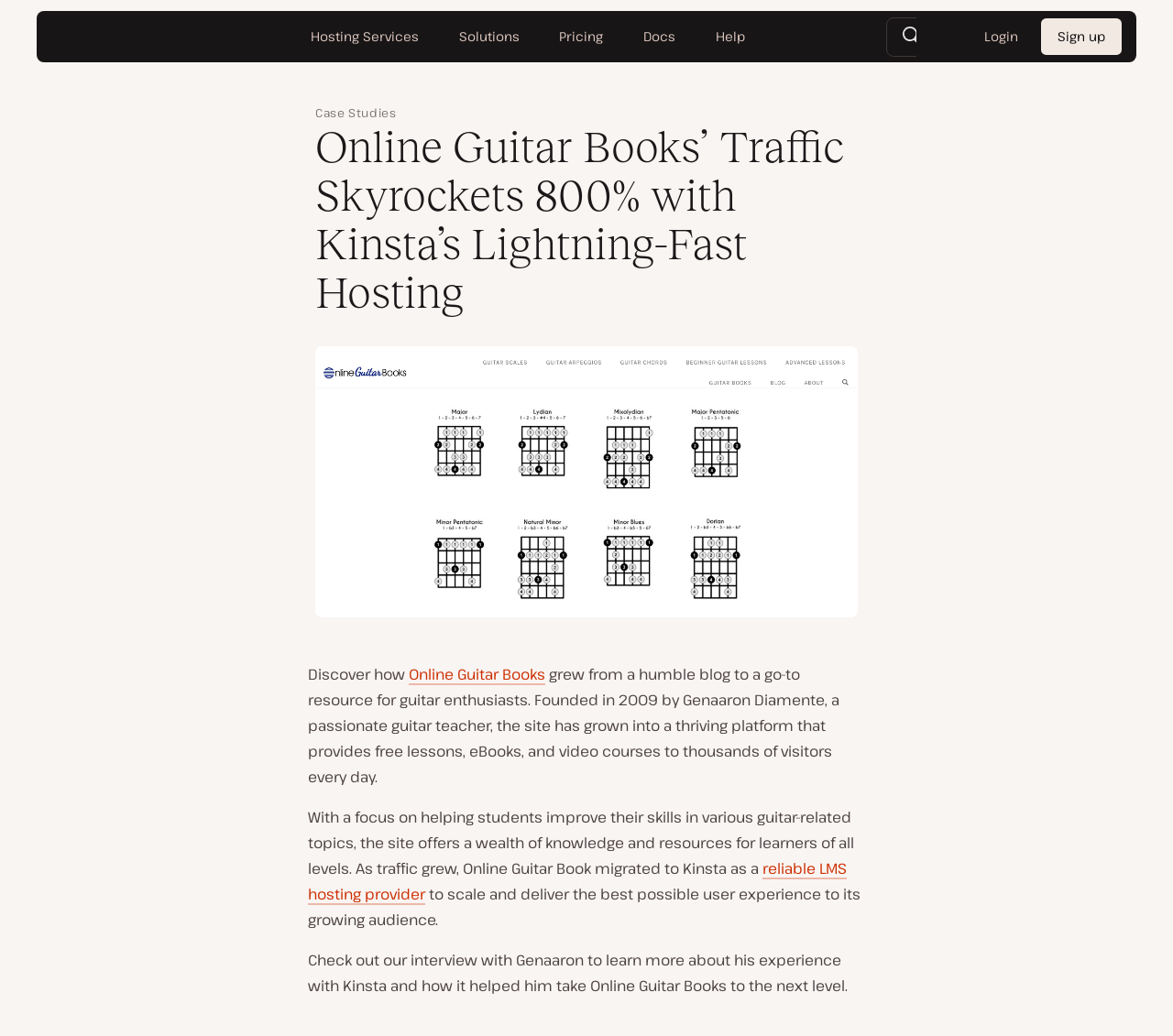Identify the bounding box coordinates for the element you need to click to achieve the following task: "Click on Introduction". Provide the bounding box coordinates as four float numbers between 0 and 1, in the form [left, top, right, bottom].

None